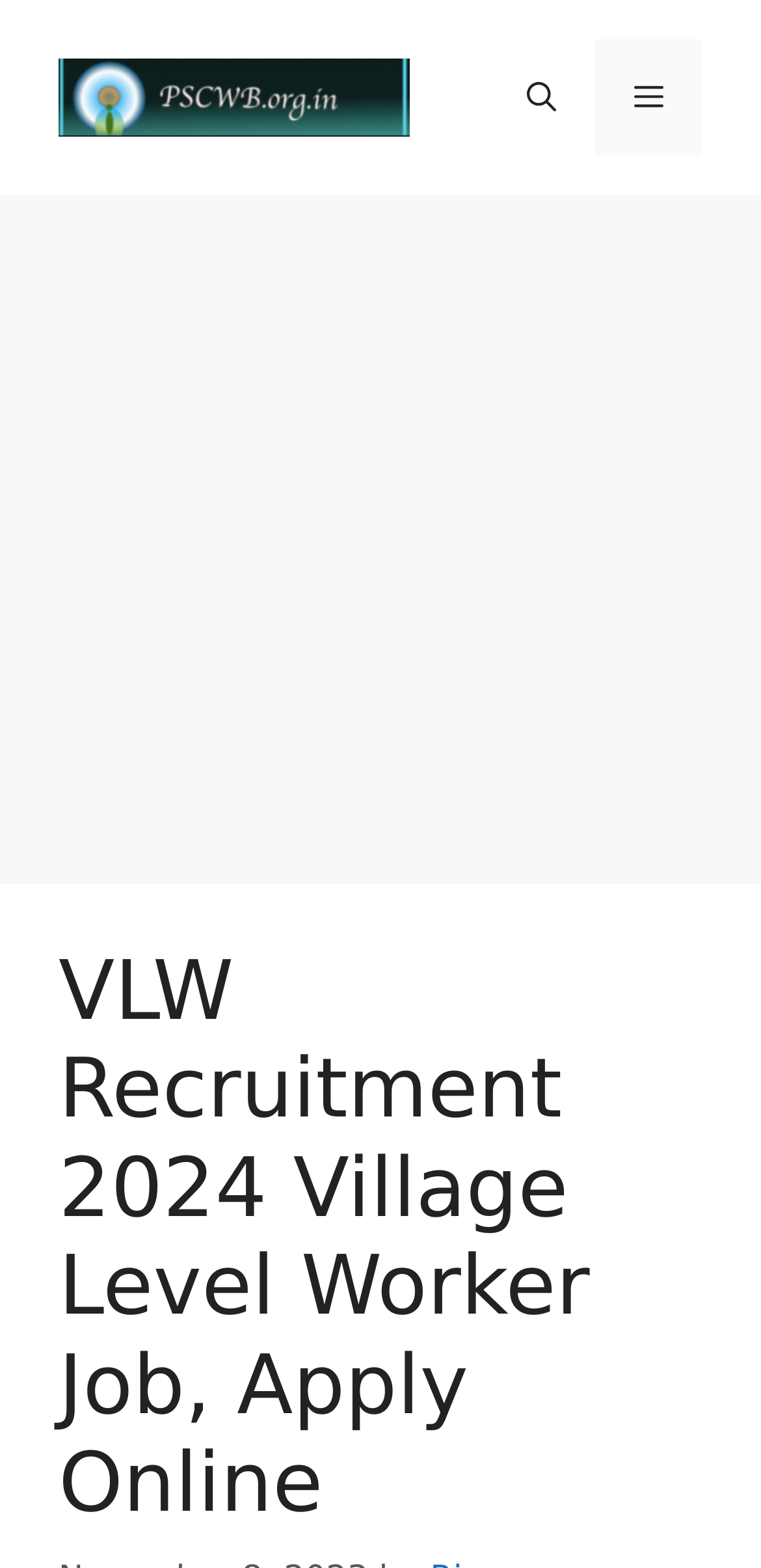What is the website's banner text?
Based on the image, give a one-word or short phrase answer.

Site